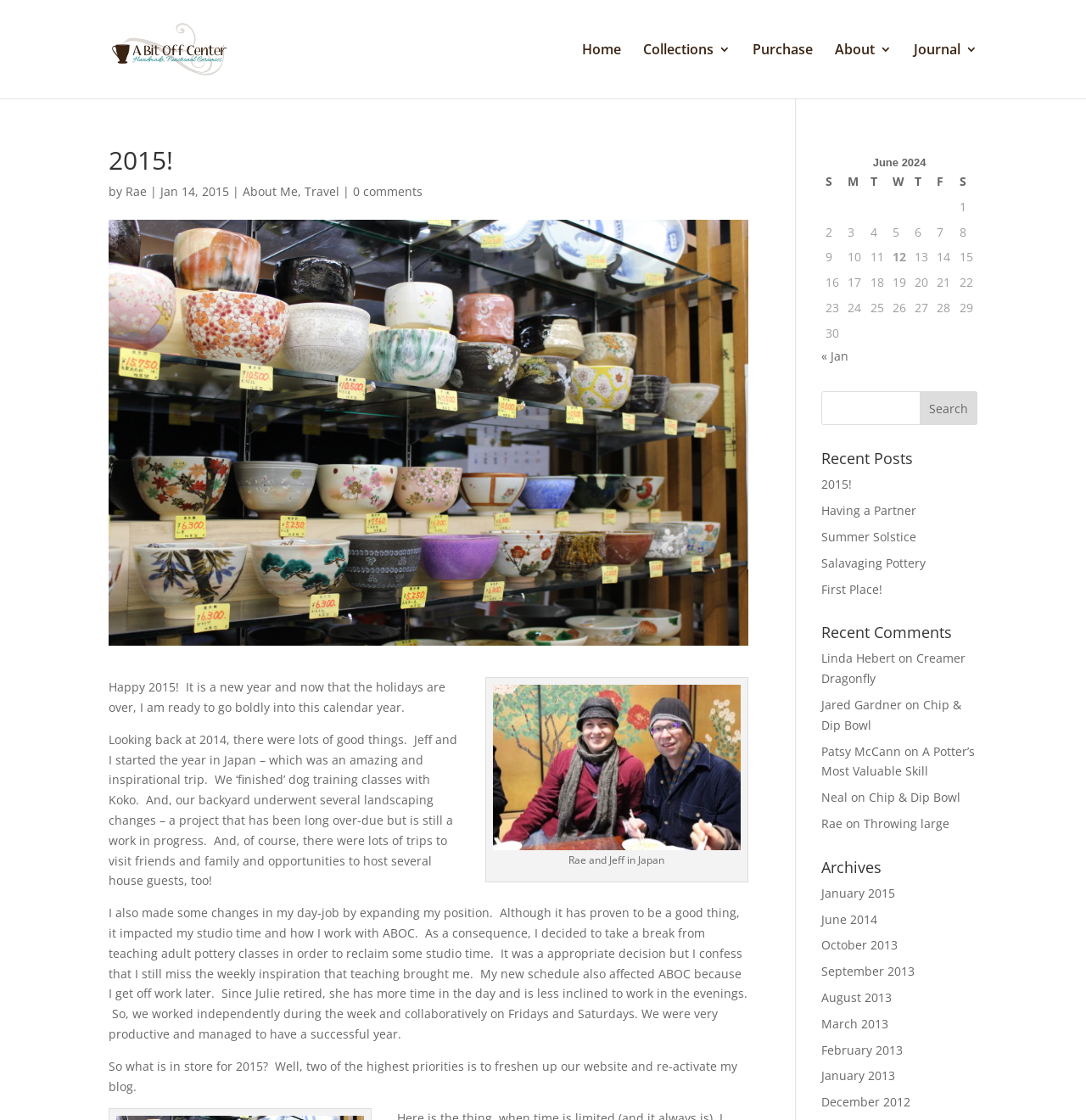Indicate the bounding box coordinates of the element that needs to be clicked to satisfy the following instruction: "Read the '2015!' post". The coordinates should be four float numbers between 0 and 1, i.e., [left, top, right, bottom].

[0.1, 0.132, 0.689, 0.162]